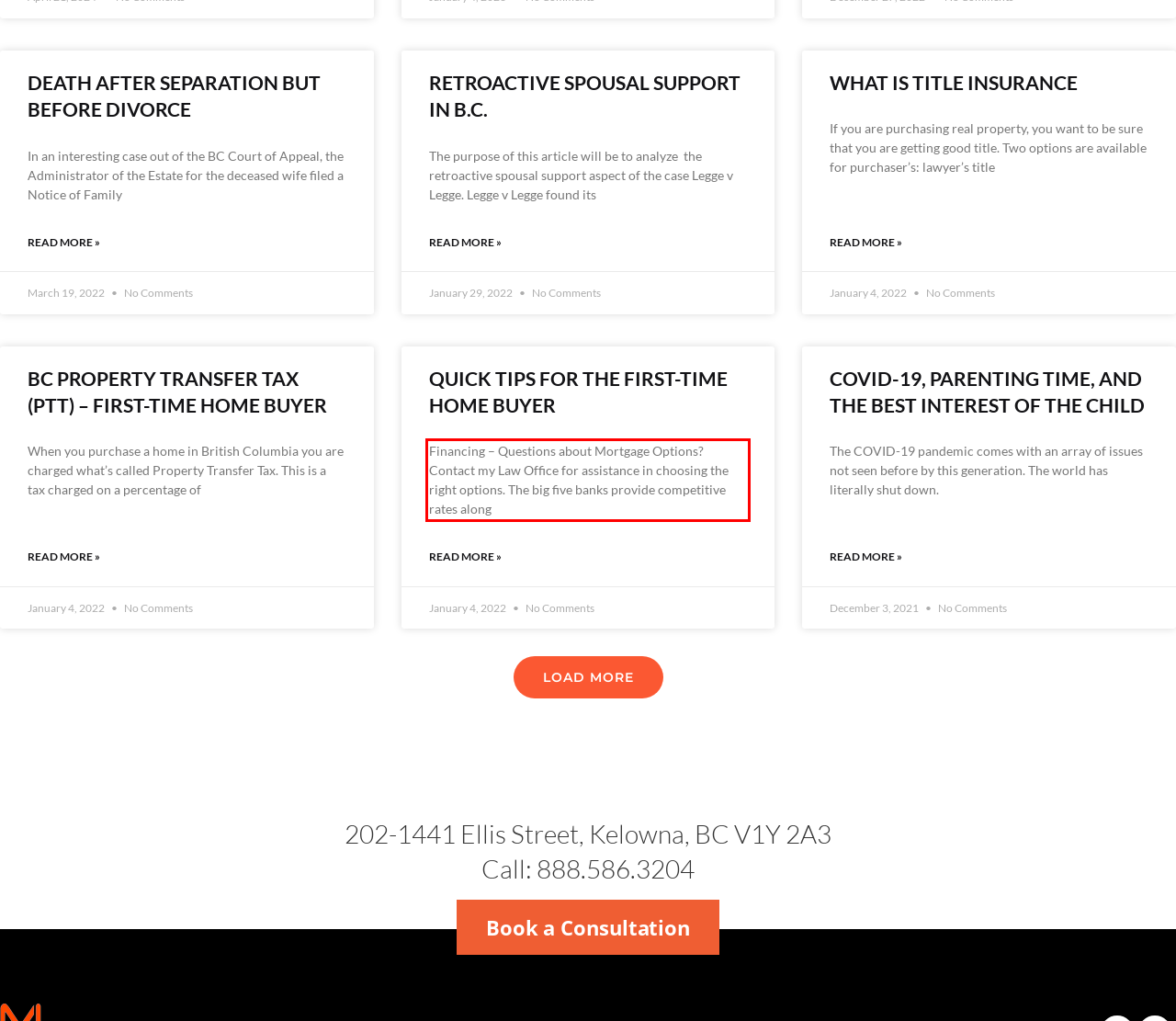You have a screenshot of a webpage with a UI element highlighted by a red bounding box. Use OCR to obtain the text within this highlighted area.

Financing – Questions about Mortgage Options? Contact my Law Office for assistance in choosing the right options. The big five banks provide competitive rates along